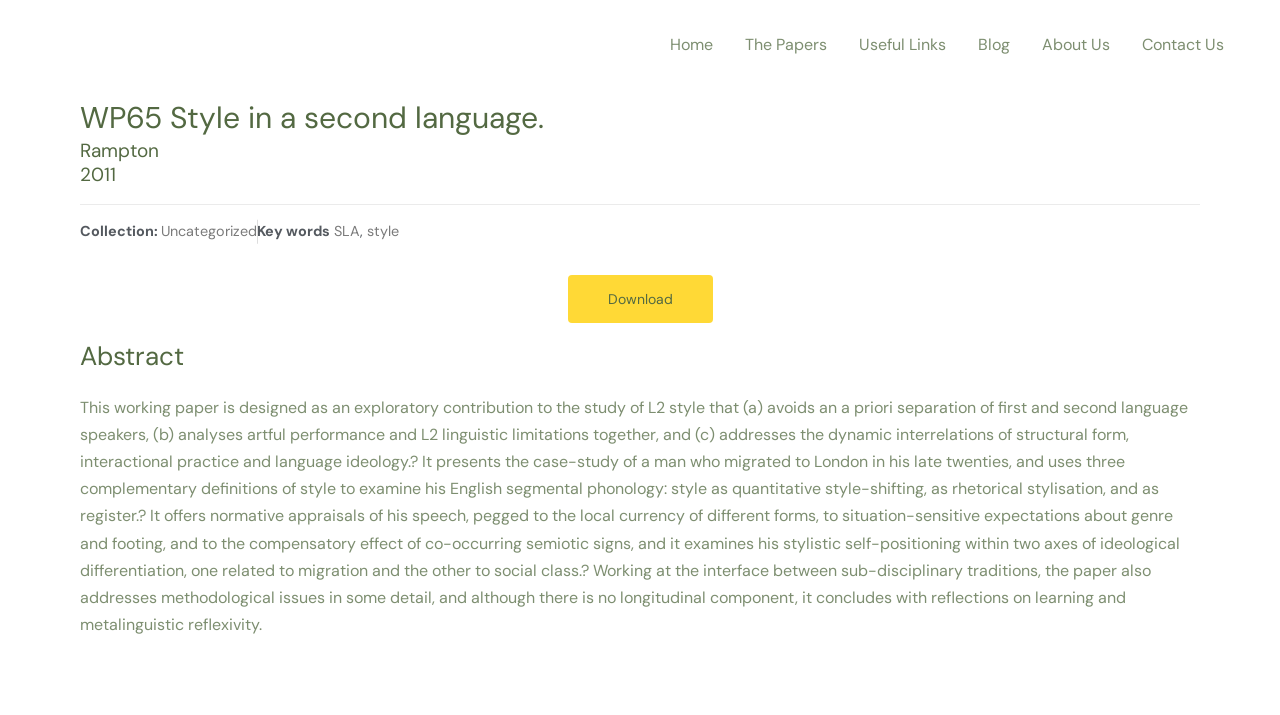Locate the coordinates of the bounding box for the clickable region that fulfills this instruction: "View the 'The Papers' section".

[0.57, 0.014, 0.659, 0.112]